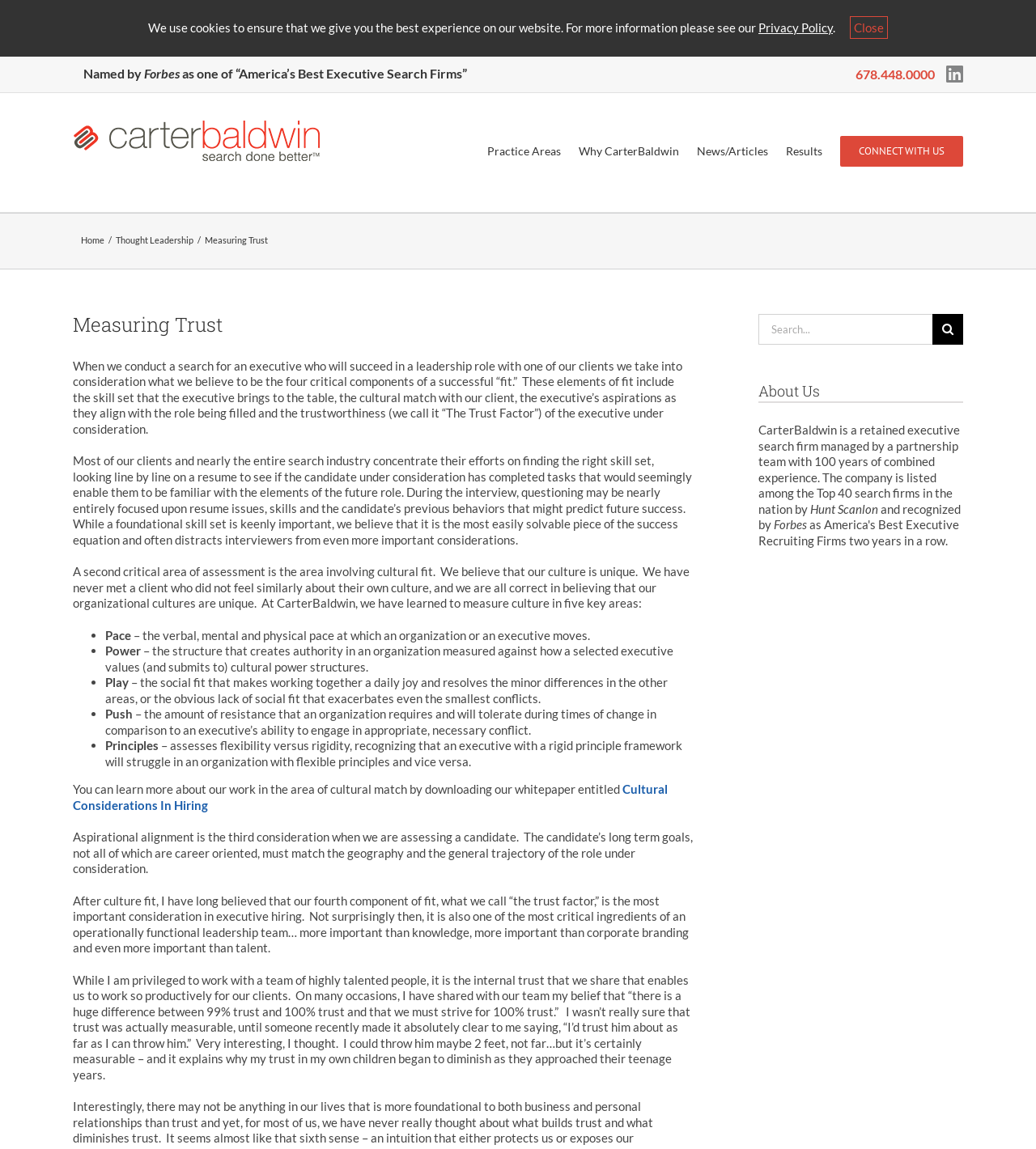Answer this question in one word or a short phrase: What is the company's phone number?

678.448.0000